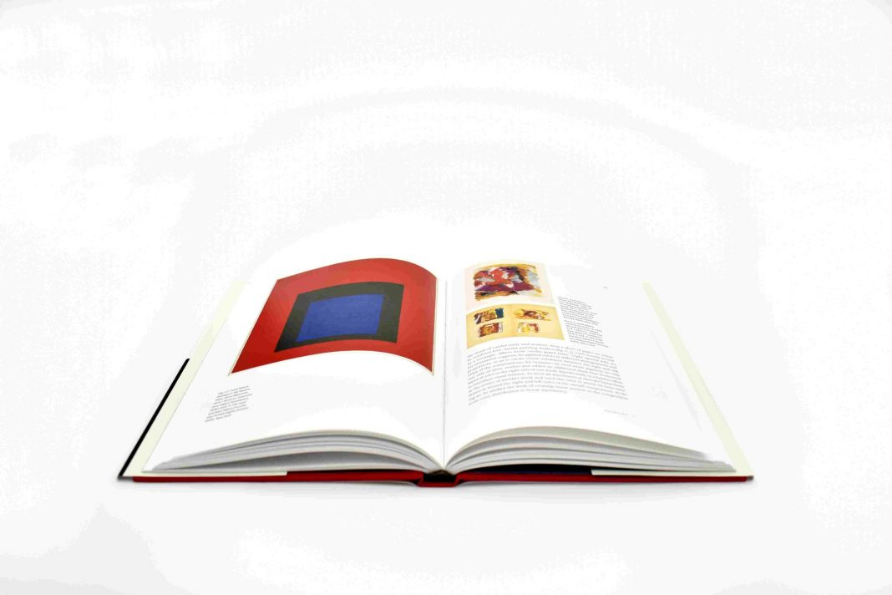What is the color of the backdrop behind the book?
Please answer the question with as much detail as possible using the screenshot.

The question asks about the color of the backdrop behind the book. According to the caption, the book is presented against a smooth, white backdrop, emphasizing the richness of the colors and designs featured within its pages. Therefore, the answer is white.